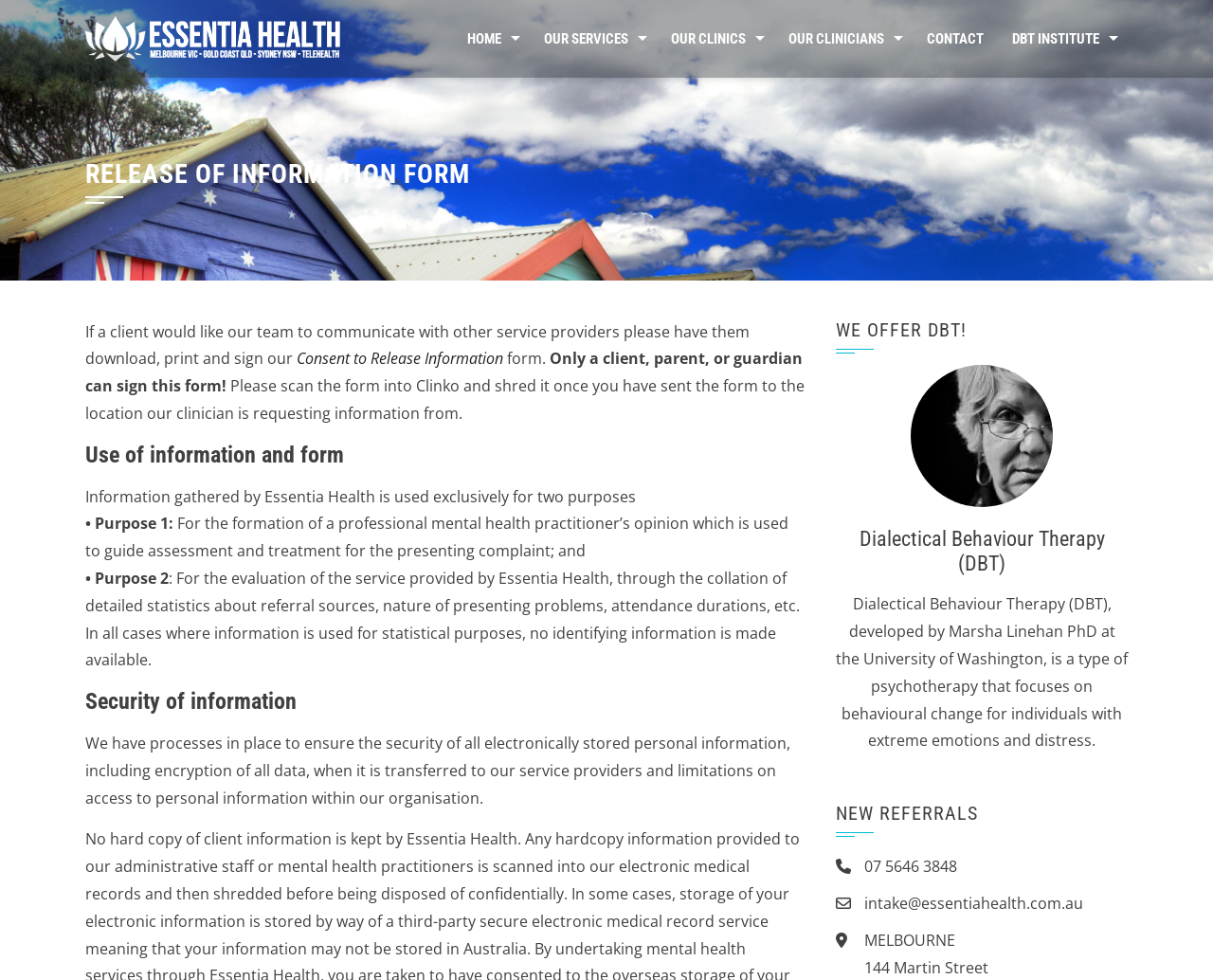What is the phone number for new referrals?
Identify the answer in the screenshot and reply with a single word or phrase.

07 5646 3848